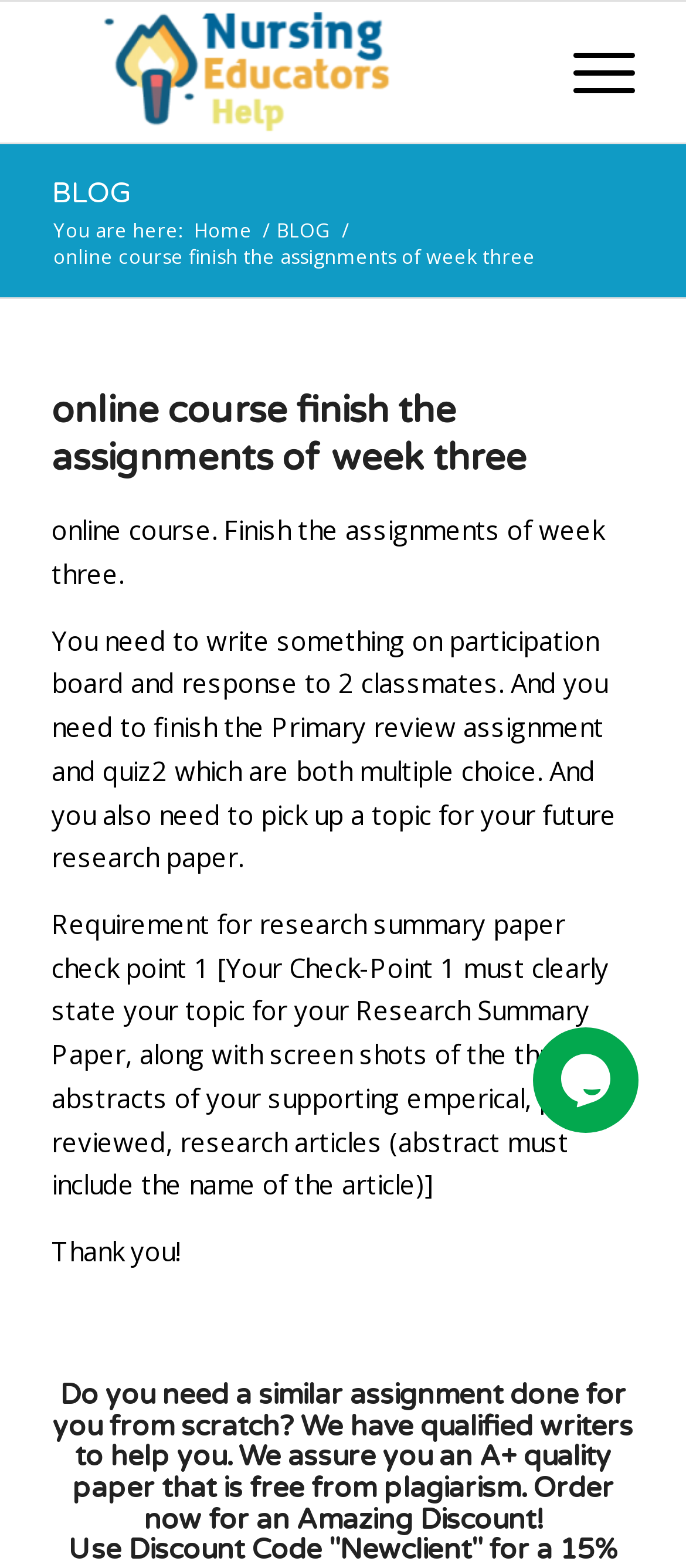How many classmates do I need to respond to?
Please utilize the information in the image to give a detailed response to the question.

The webpage states 'You need to write something on participation board and response to 2 classmates' which indicates that I need to respond to 2 classmates.